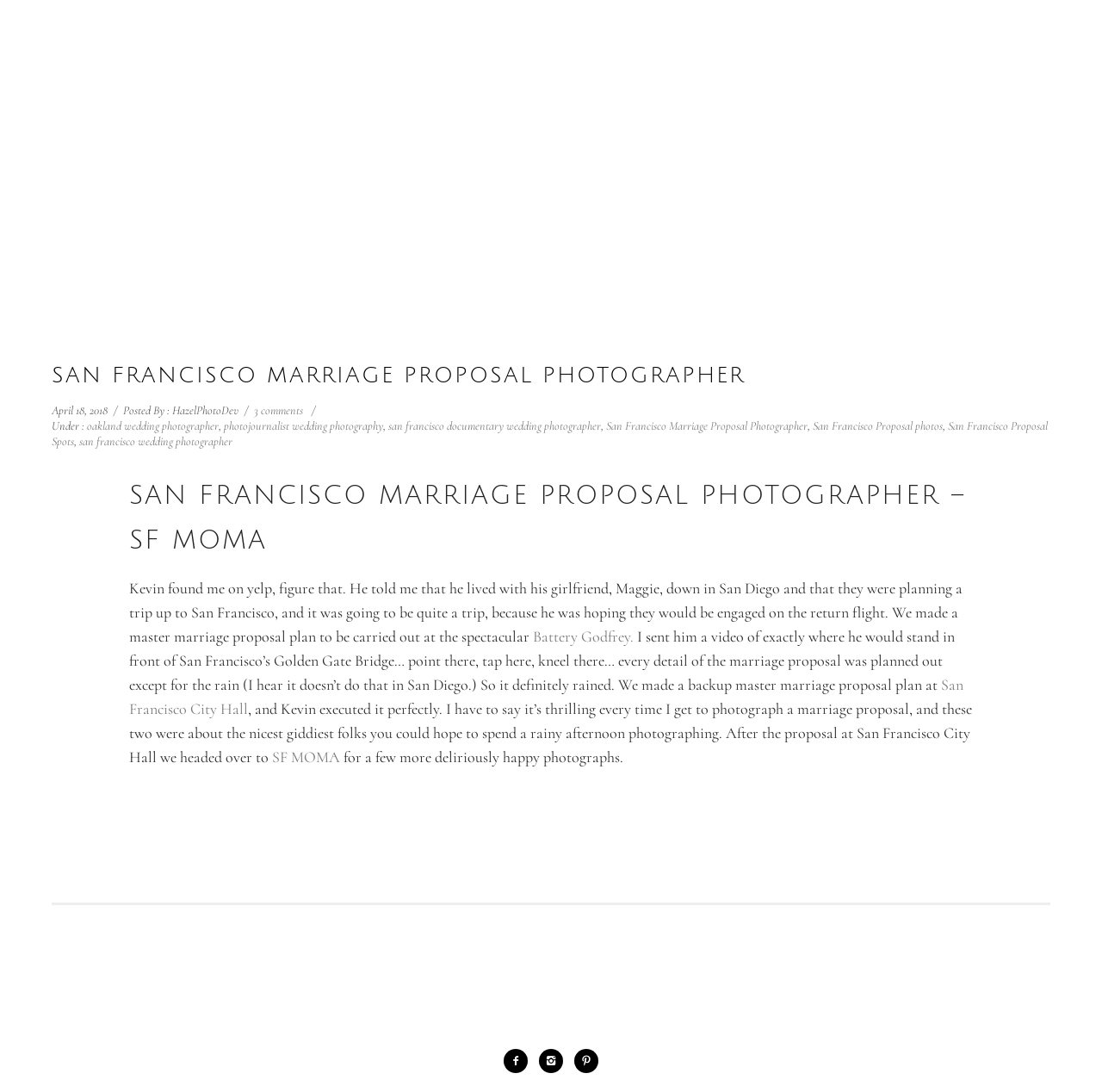Please determine the bounding box coordinates of the area that needs to be clicked to complete this task: 'View the 3 comments on this post'. The coordinates must be four float numbers between 0 and 1, formatted as [left, top, right, bottom].

[0.23, 0.369, 0.275, 0.382]